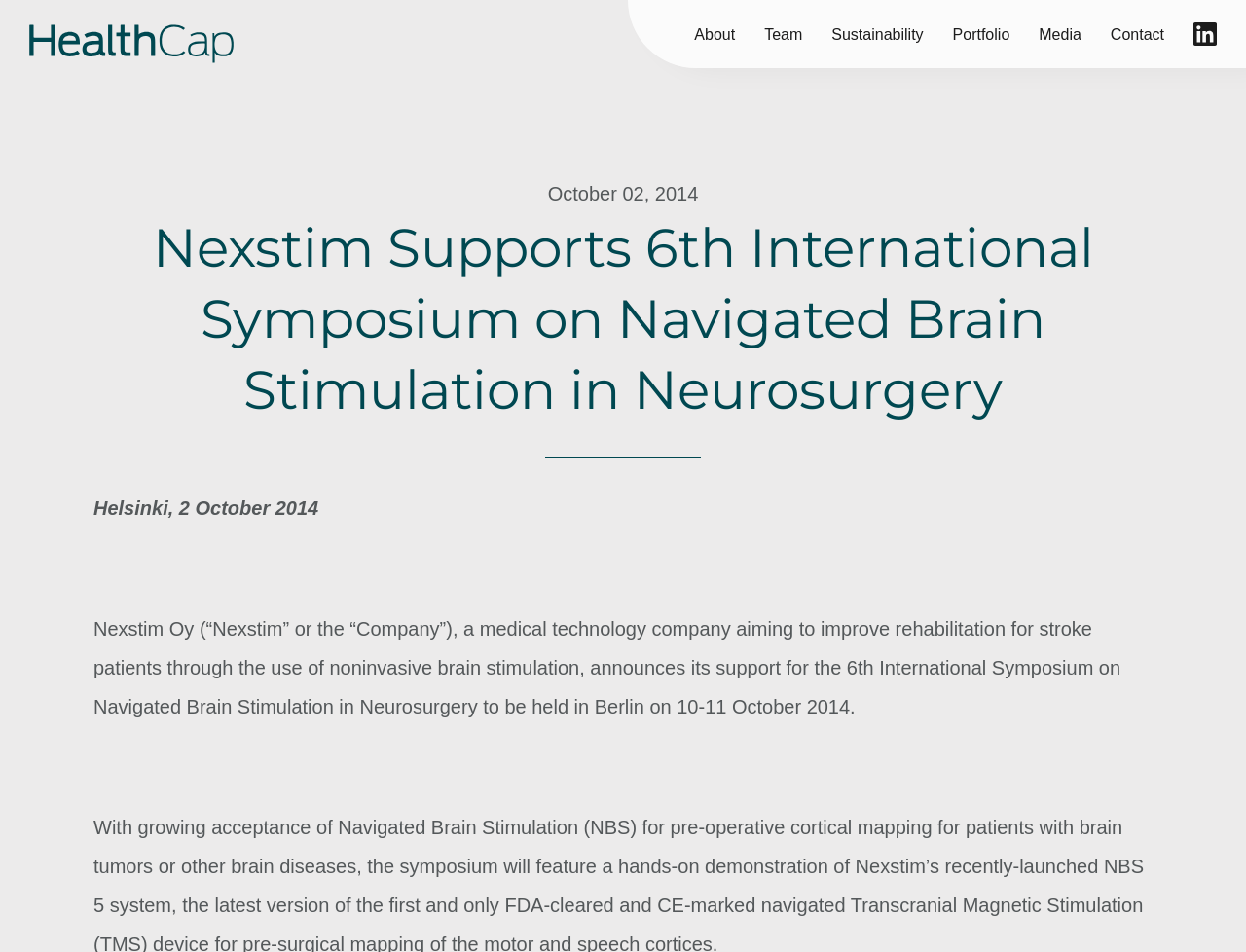Using floating point numbers between 0 and 1, provide the bounding box coordinates in the format (top-left x, top-left y, bottom-right x, bottom-right y). Locate the UI element described here: parent_node: About

[0.958, 0.0, 0.977, 0.072]